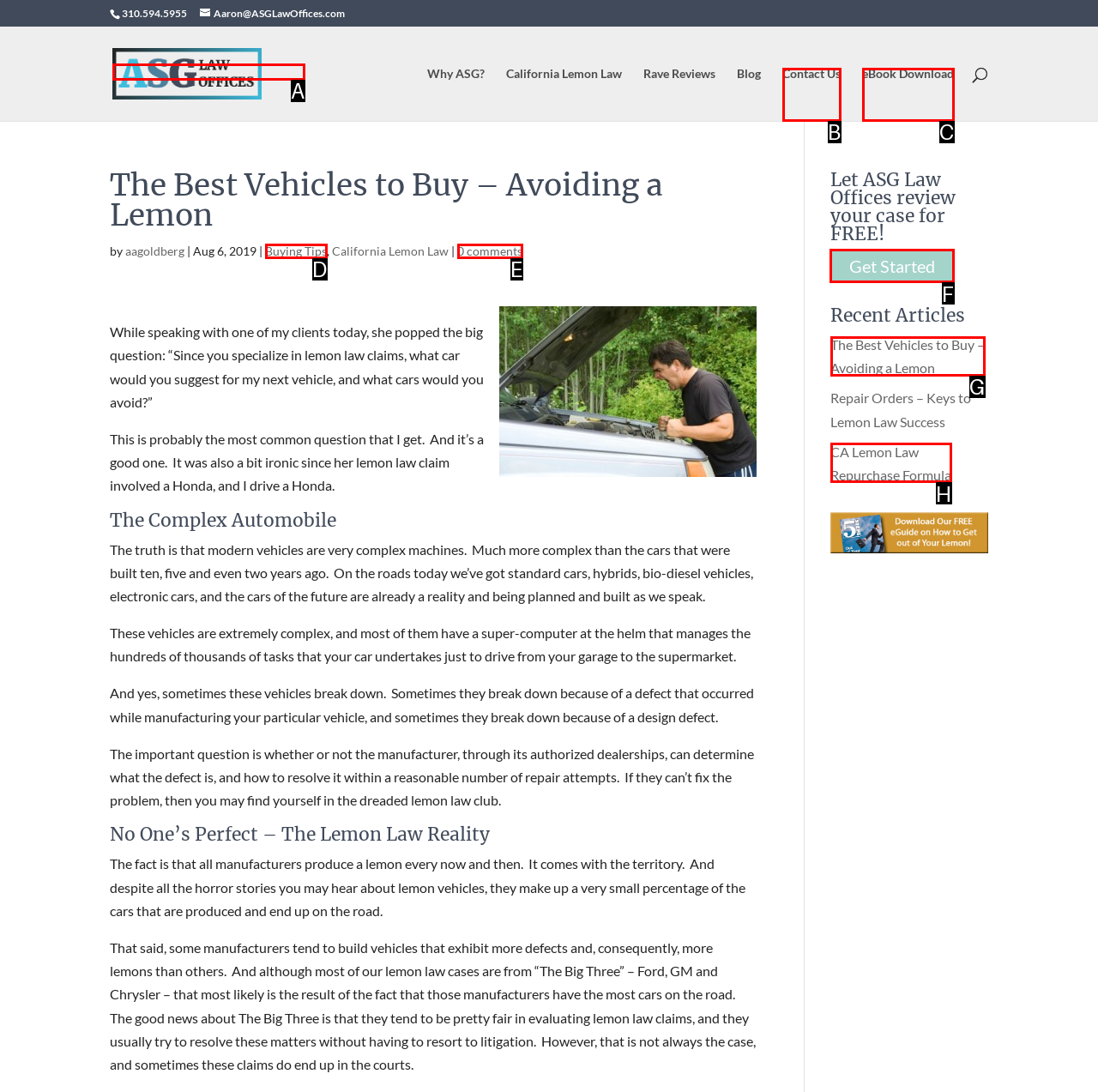Which HTML element should be clicked to complete the following task: Get started with a free case review?
Answer with the letter corresponding to the correct choice.

F